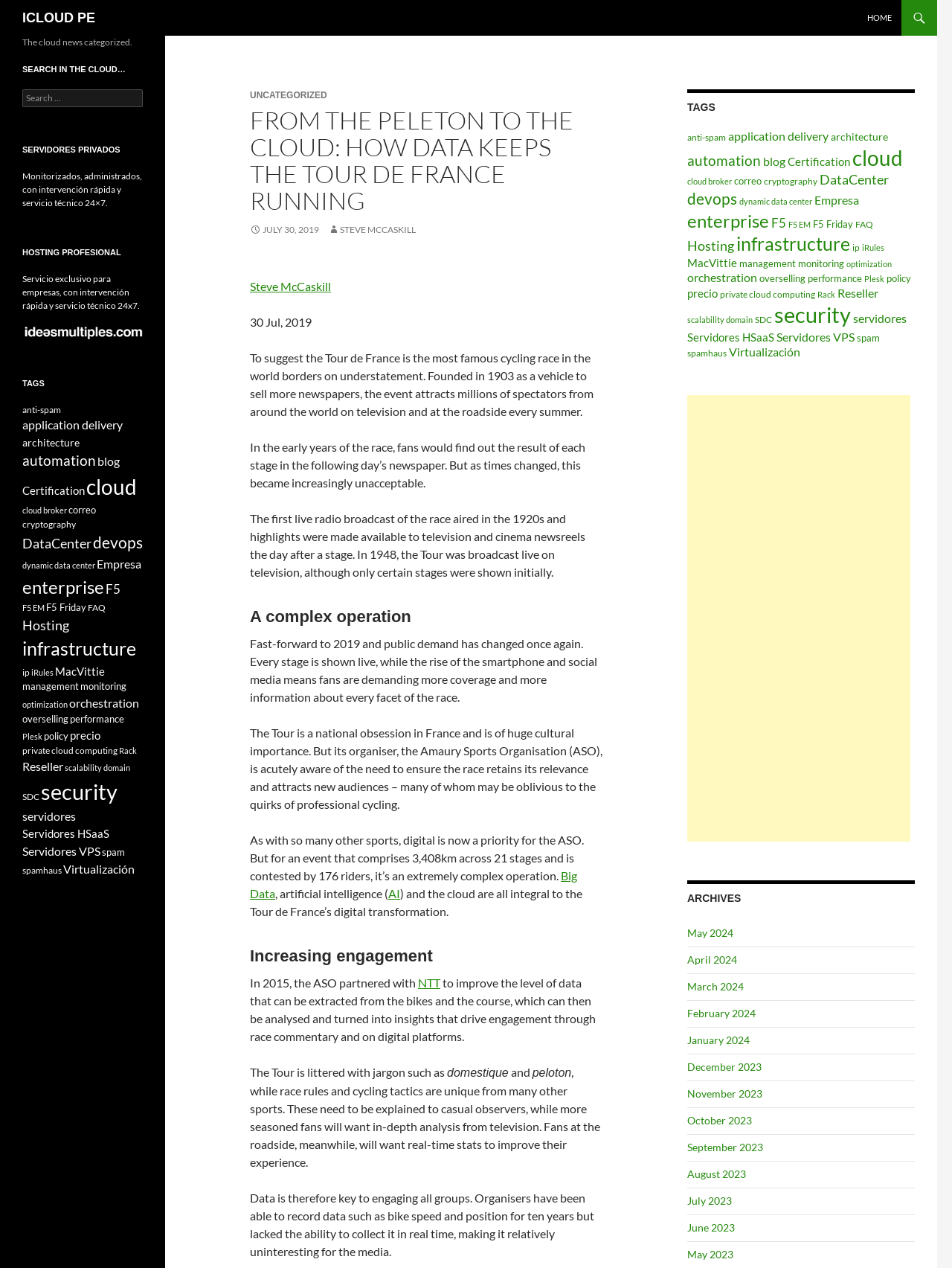Please determine the bounding box coordinates of the section I need to click to accomplish this instruction: "Click on the 'Big Data' link".

[0.262, 0.685, 0.606, 0.71]